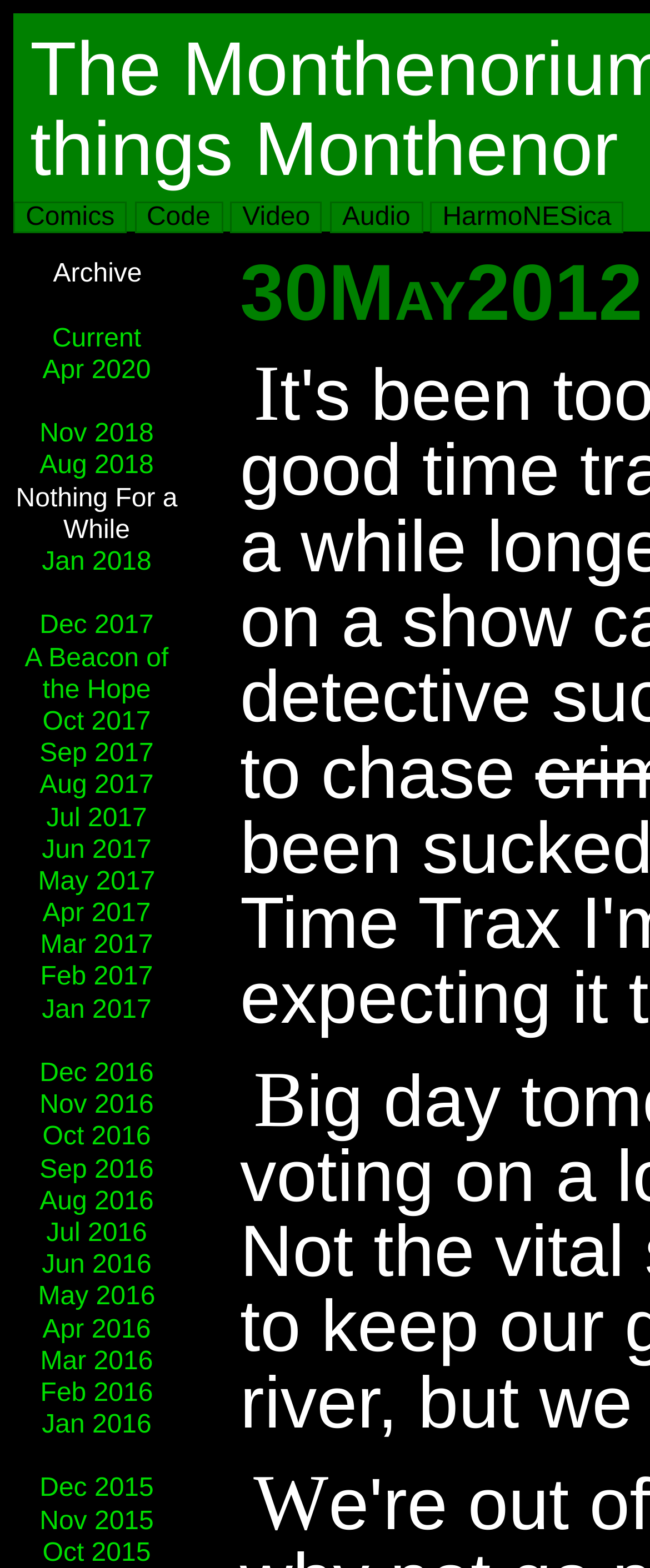Give a detailed explanation of the elements present on the webpage.

The webpage is titled "The Monthenorium" and appears to be a blog or archive of some sort. At the top, there are five links: "Comics", "Code", "Video", "Audio", and "HarmoNESica", which are evenly spaced and take up about a quarter of the screen width.

Below these links, there is a static text element labeled "Archive". To the right of this text, there is a link labeled "Current", and below that, there are multiple links labeled with dates in the format "Month Year", ranging from "Apr 2020" to "Dec 2015". These links are stacked vertically and take up most of the screen height.

In the middle of the page, there is a static text element with the title "Nothing For a While". Below this title, there is a link labeled "A Beacon of the Hope", which is slightly indented compared to the surrounding links.

The overall layout of the page is simple and organized, with a focus on providing easy access to archived content. The use of links and static text elements creates a clear hierarchy of information, making it easy to navigate the page.